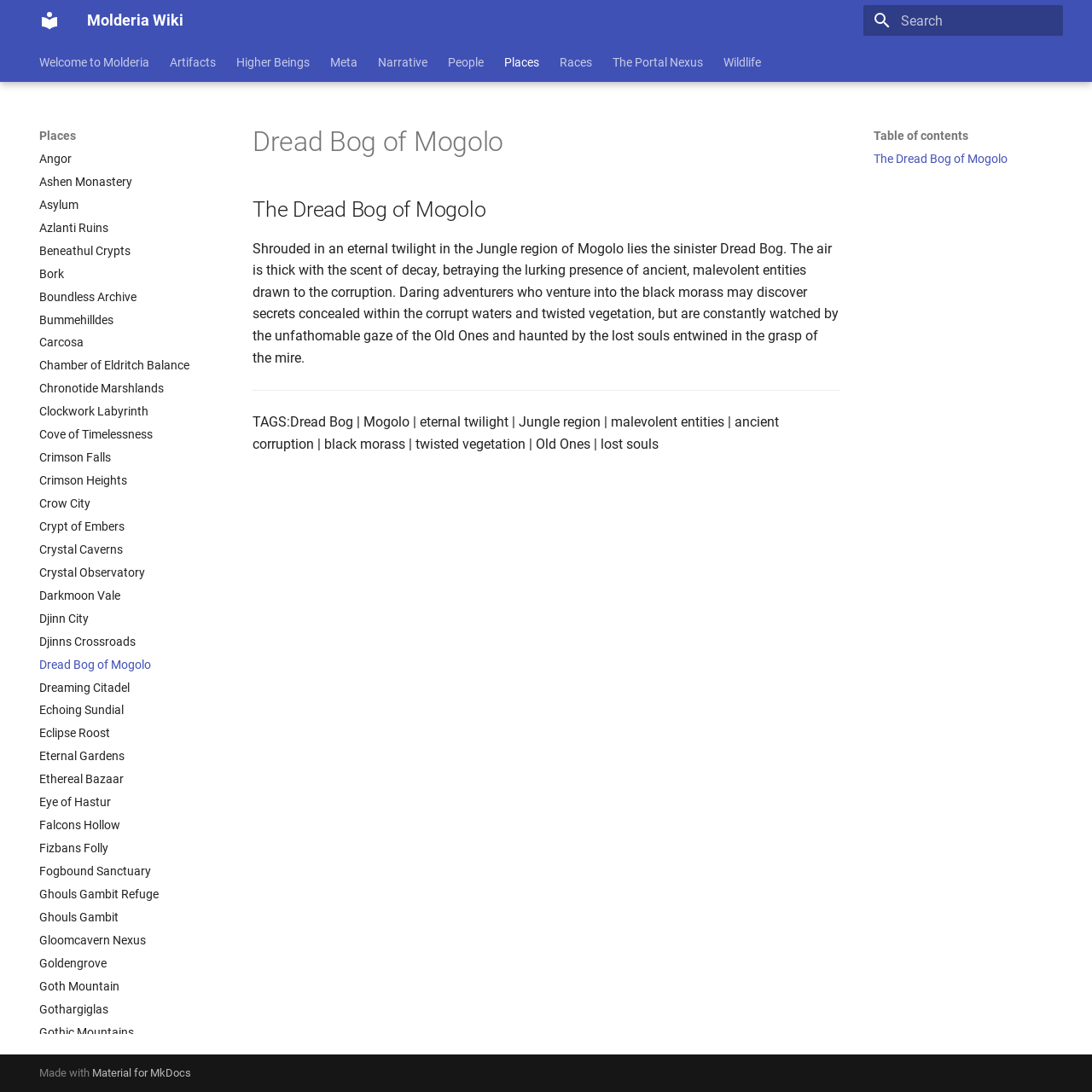Locate the bounding box coordinates of the clickable region to complete the following instruction: "View Dread Bog of Mogolo."

[0.036, 0.601, 0.2, 0.615]